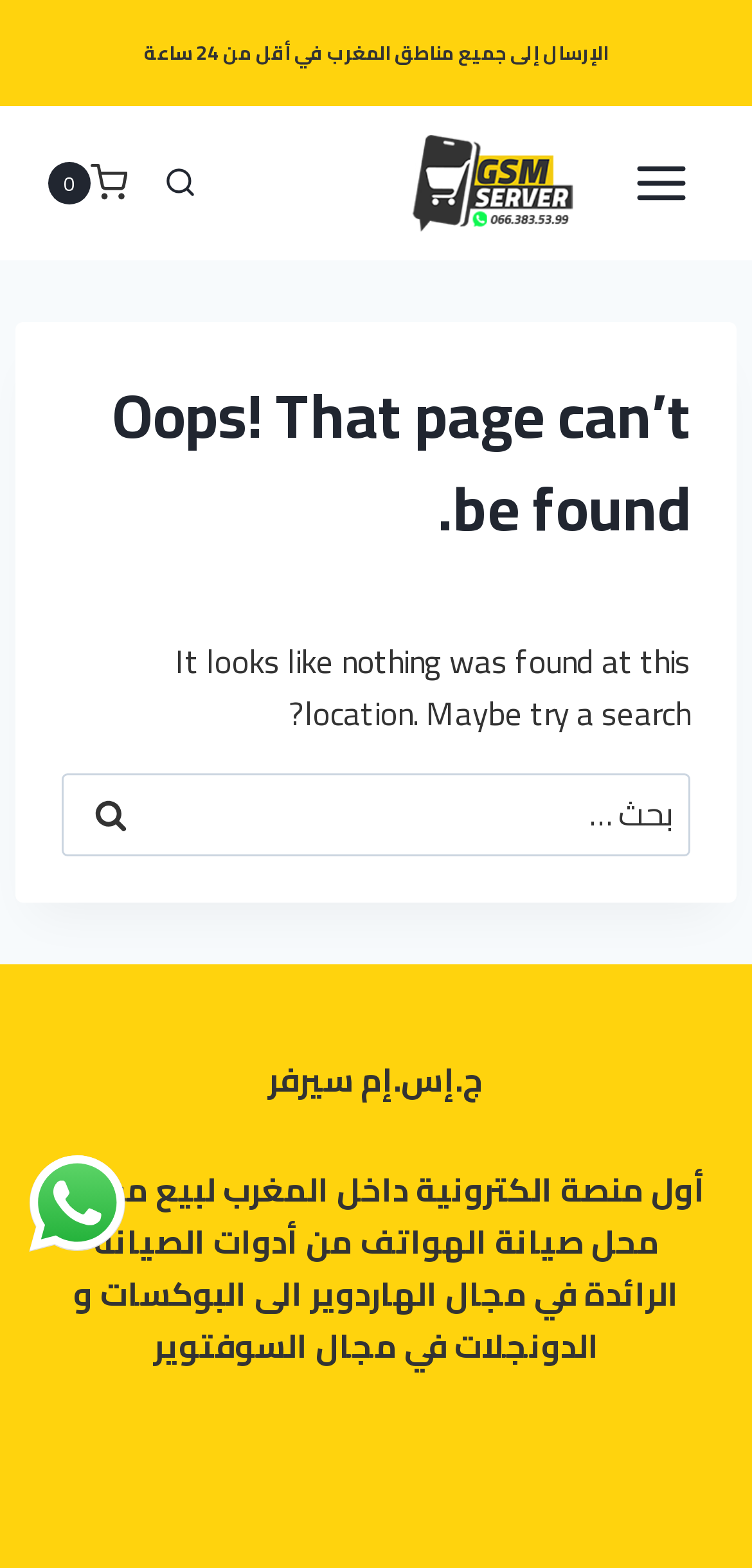Identify the bounding box coordinates of the clickable region required to complete the instruction: "Contact us on WhatsApp". The coordinates should be given as four float numbers within the range of 0 and 1, i.e., [left, top, right, bottom].

[0.038, 0.737, 0.167, 0.798]